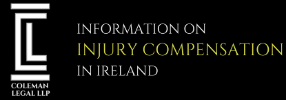Answer the question briefly using a single word or phrase: 
What is the style of the font used?

Modern